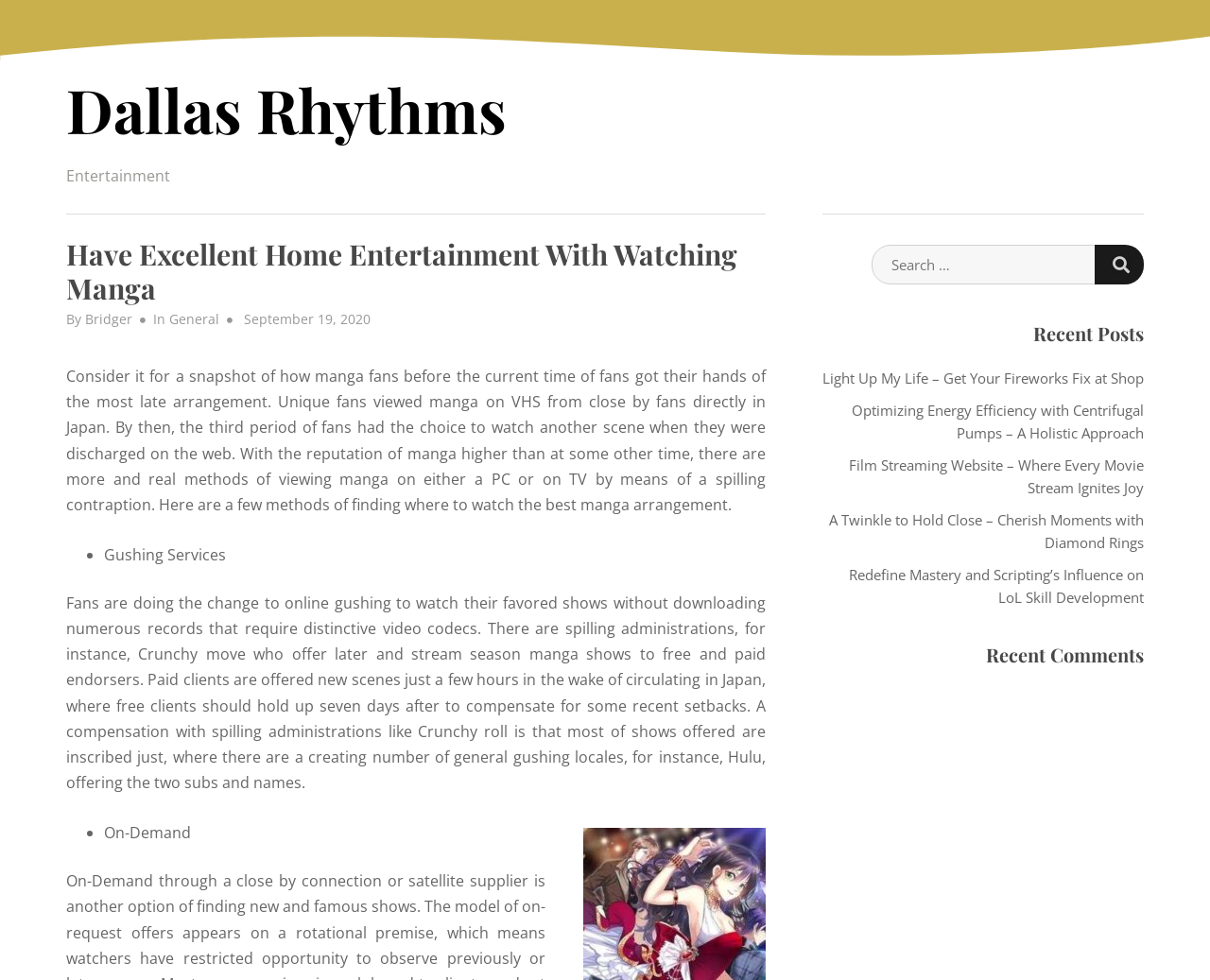What is the date of the article?
Look at the image and respond to the question as thoroughly as possible.

The date of the article can be found in the header section of the webpage, where it says 'Posted on September 19, 2020'. This information is provided to give an idea of when the article was published.